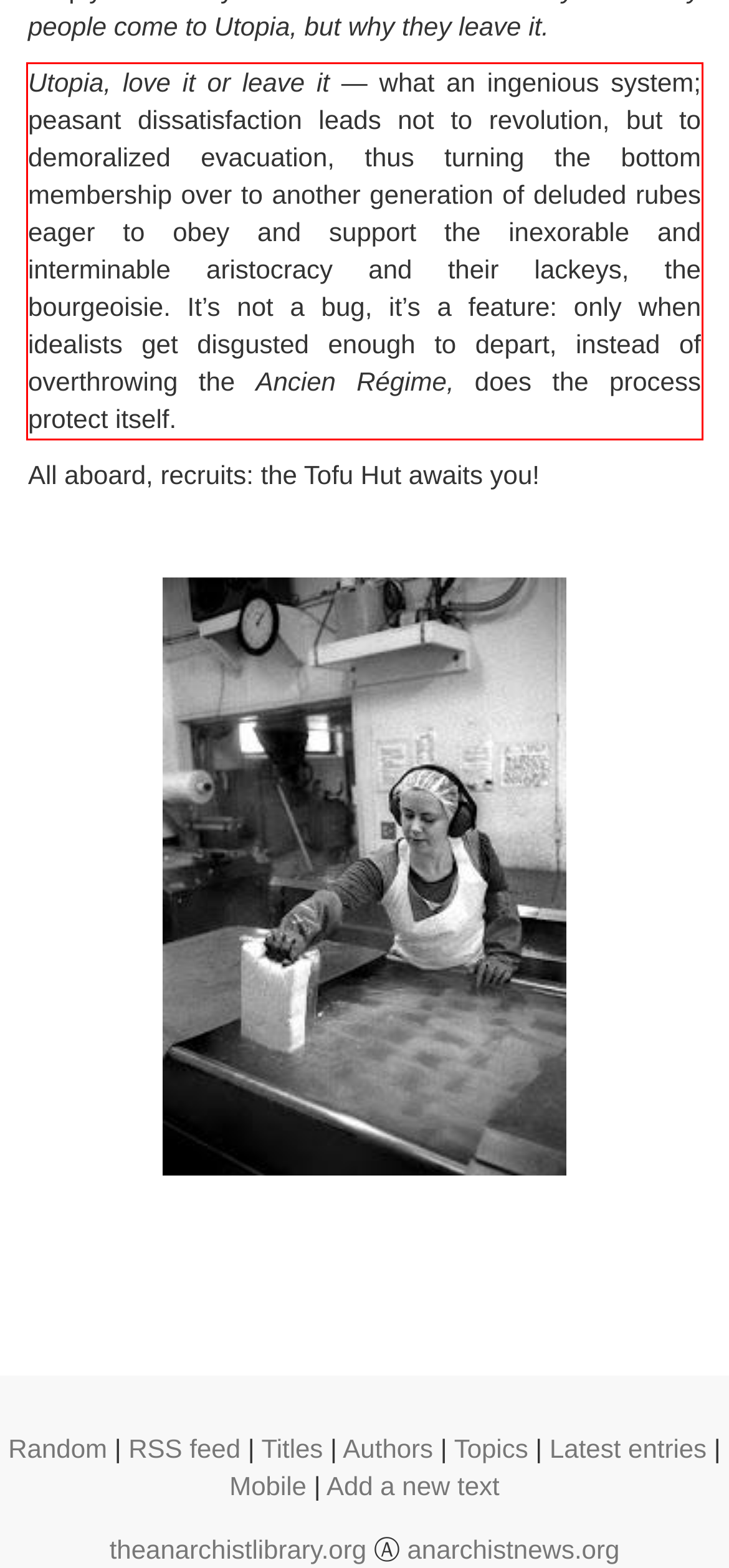There is a screenshot of a webpage with a red bounding box around a UI element. Please use OCR to extract the text within the red bounding box.

Utopia, love it or leave it — what an ingenious system; peasant dissatisfaction leads not to revolution, but to demoralized evacuation, thus turning the bottom membership over to another generation of deluded rubes eager to obey and support the inexorable and interminable aristocracy and their lackeys, the bourgeoisie. It’s not a bug, it’s a feature: only when idealists get disgusted enough to depart, instead of overthrowing the Ancien Régime, does the process protect itself.